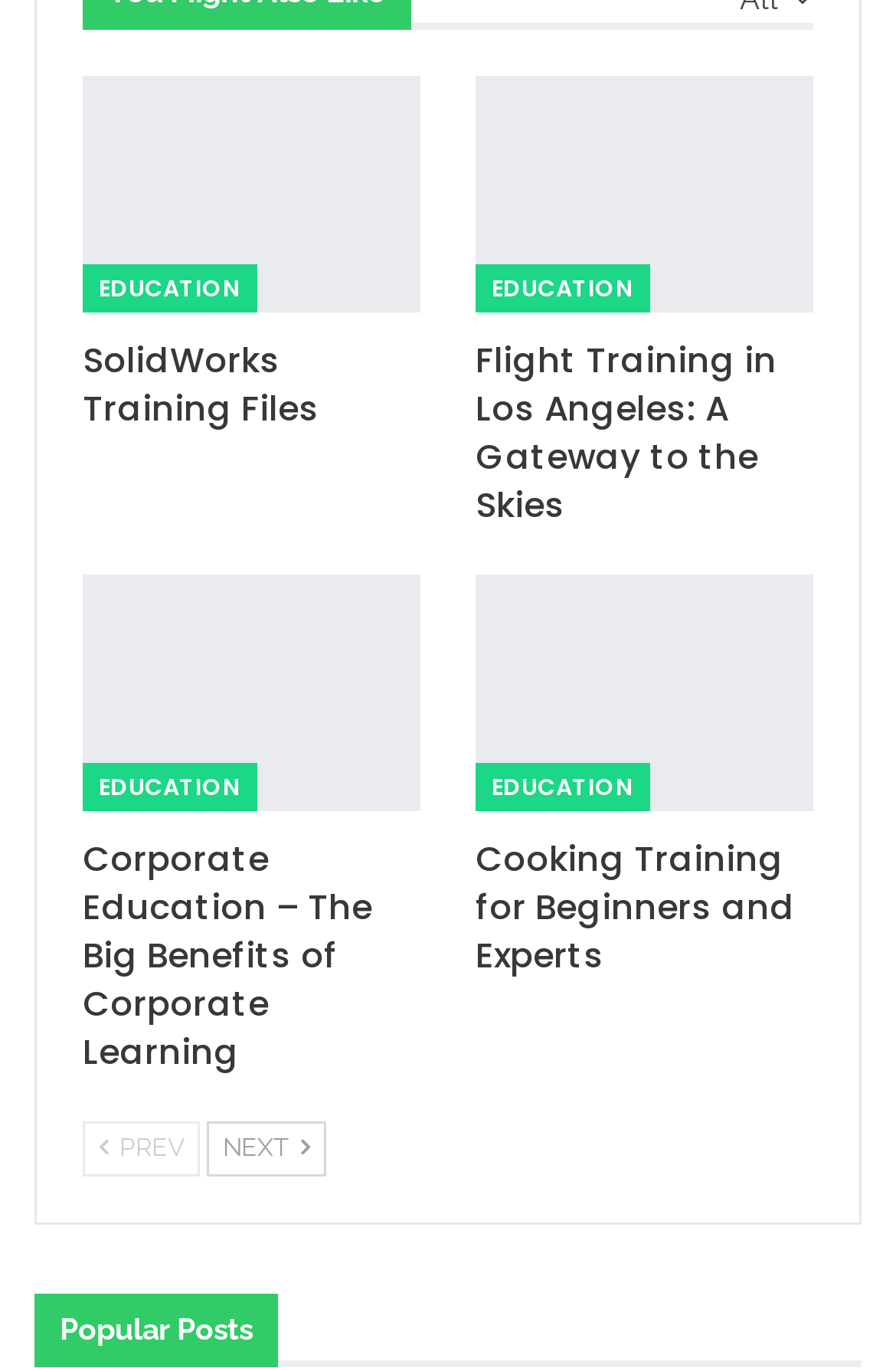What is the category of the first link?
Based on the image, answer the question with a single word or brief phrase.

EDUCATION